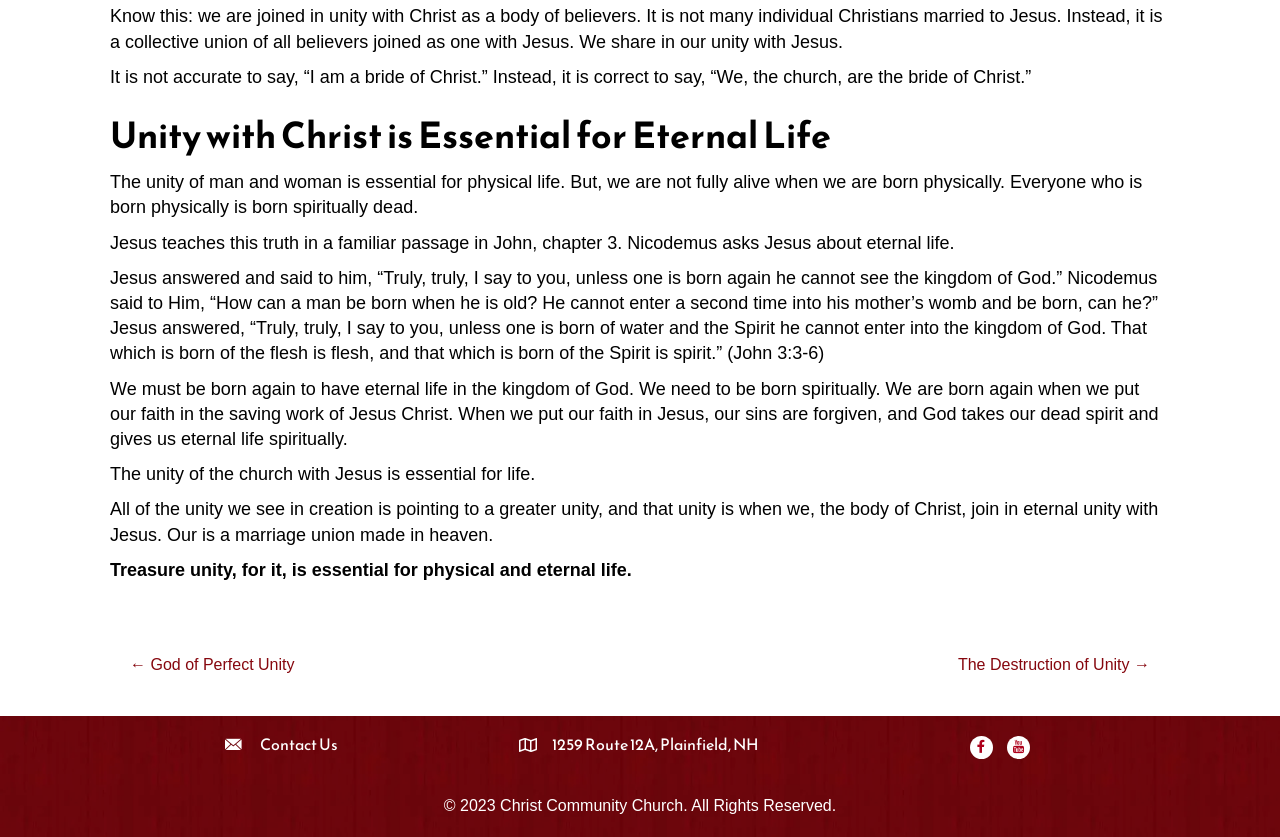Given the description of the UI element: "← God of Perfect Unity", predict the bounding box coordinates in the form of [left, top, right, bottom], with each value being a float between 0 and 1.

[0.102, 0.78, 0.23, 0.808]